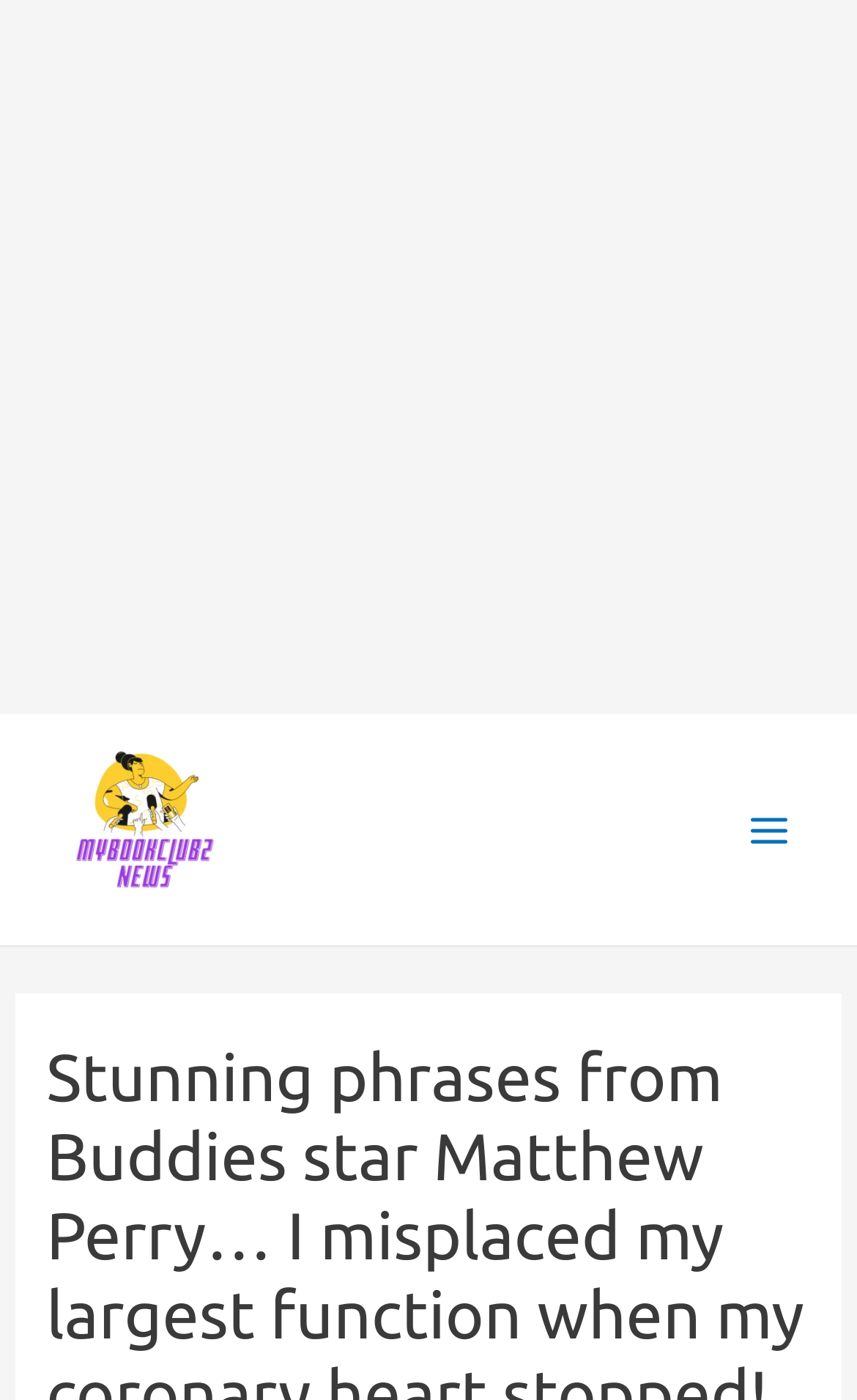Identify the bounding box for the element characterized by the following description: "Main Menu".

[0.845, 0.561, 0.949, 0.624]